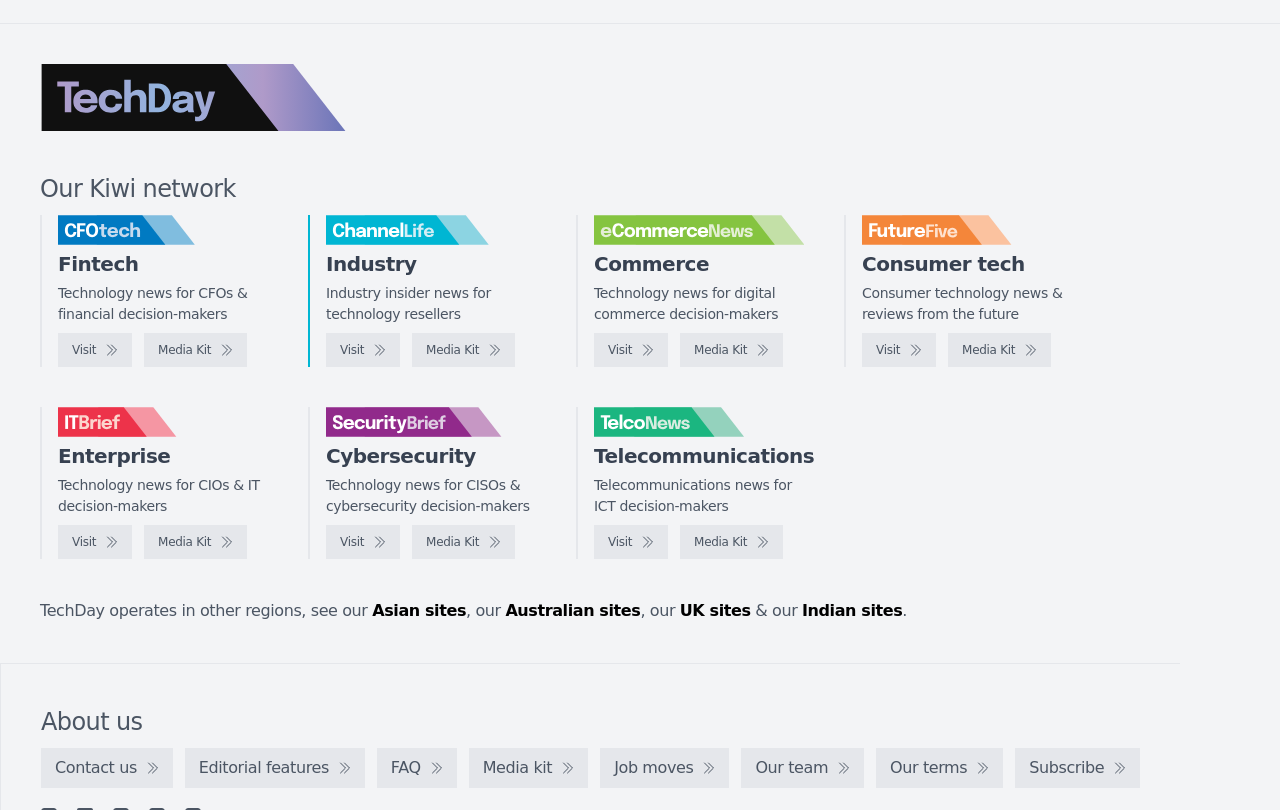Utilize the details in the image to thoroughly answer the following question: How many regions does TechDay operate in?

The webpage mentions 'TechDay operates in other regions, see our...' and lists several regions, indicating that TechDay operates in multiple regions.